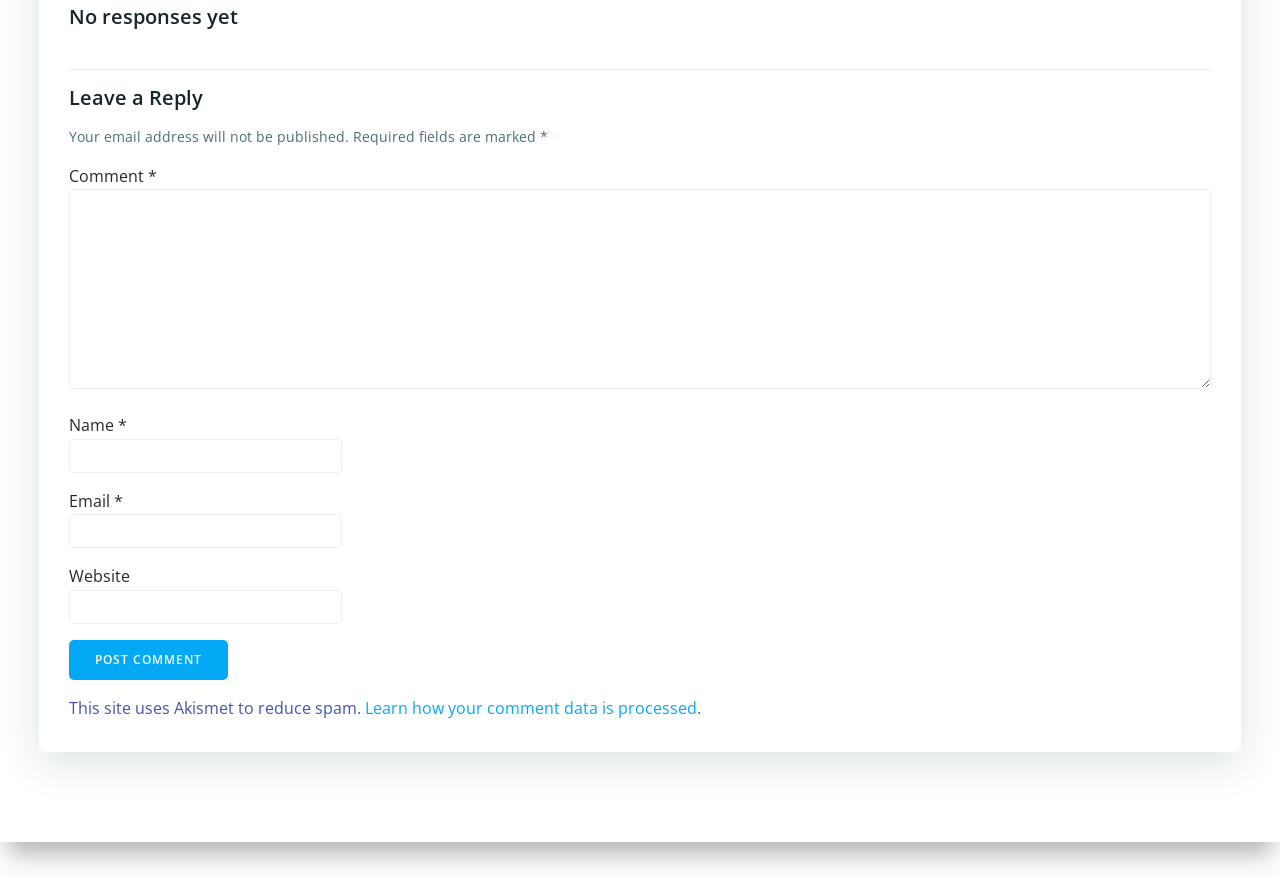What is the purpose of the website?
Using the image, give a concise answer in the form of a single word or short phrase.

Leave a comment